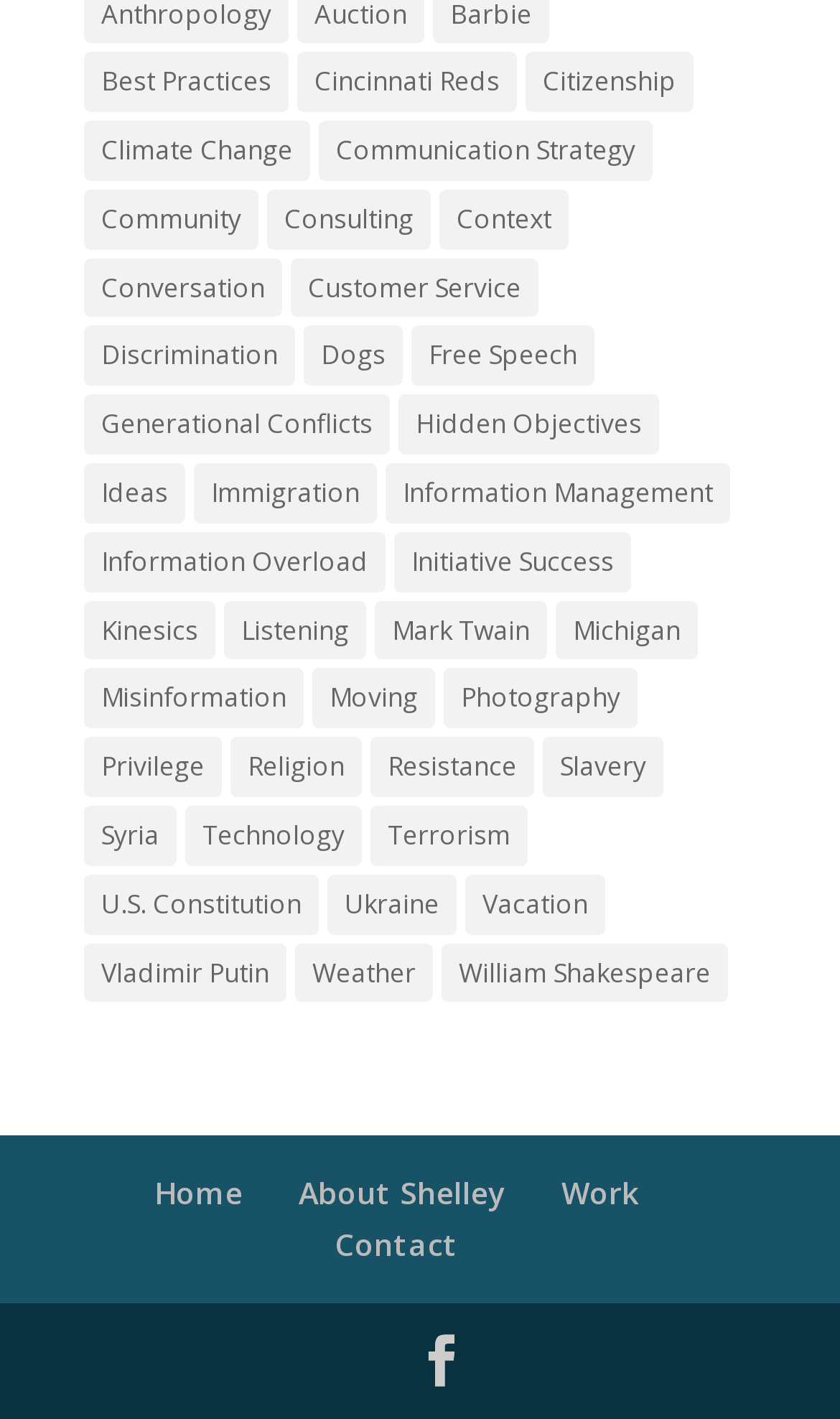Locate the bounding box coordinates of the region to be clicked to comply with the following instruction: "Explore Information Overload". The coordinates must be four float numbers between 0 and 1, in the form [left, top, right, bottom].

[0.1, 0.375, 0.459, 0.417]